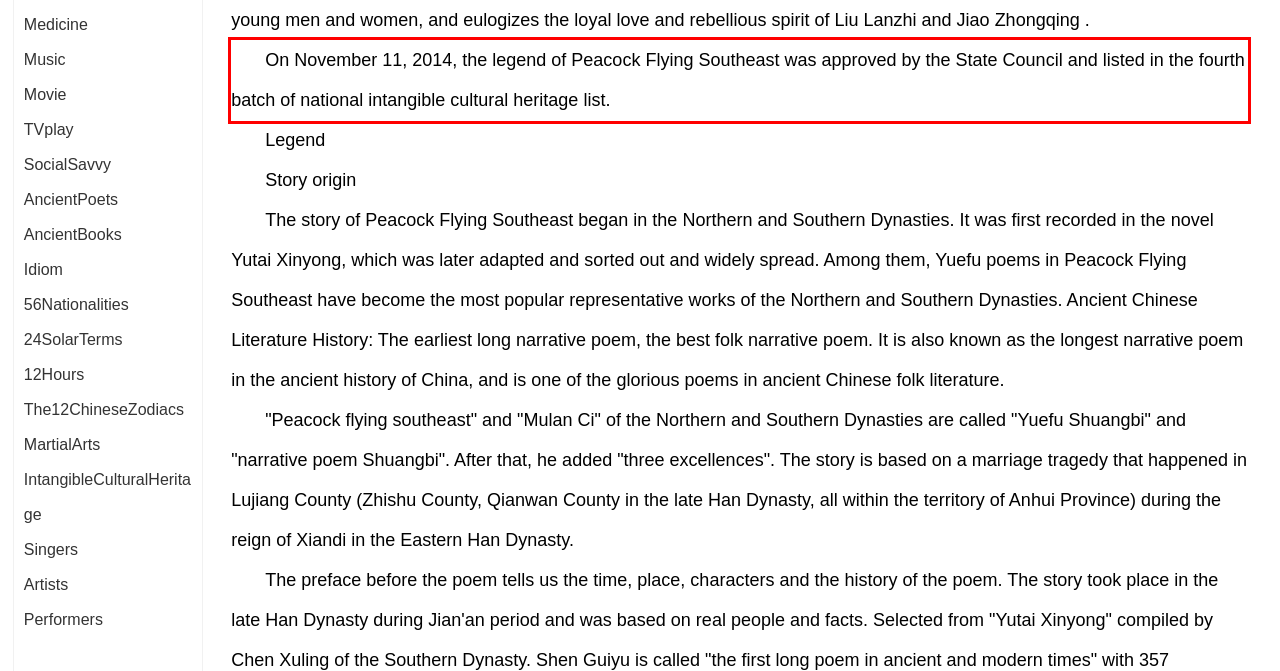Within the screenshot of the webpage, there is a red rectangle. Please recognize and generate the text content inside this red bounding box.

On November 11, 2014, the legend of Peacock Flying Southeast was approved by the State Council and listed in the fourth batch of national intangible cultural heritage list.